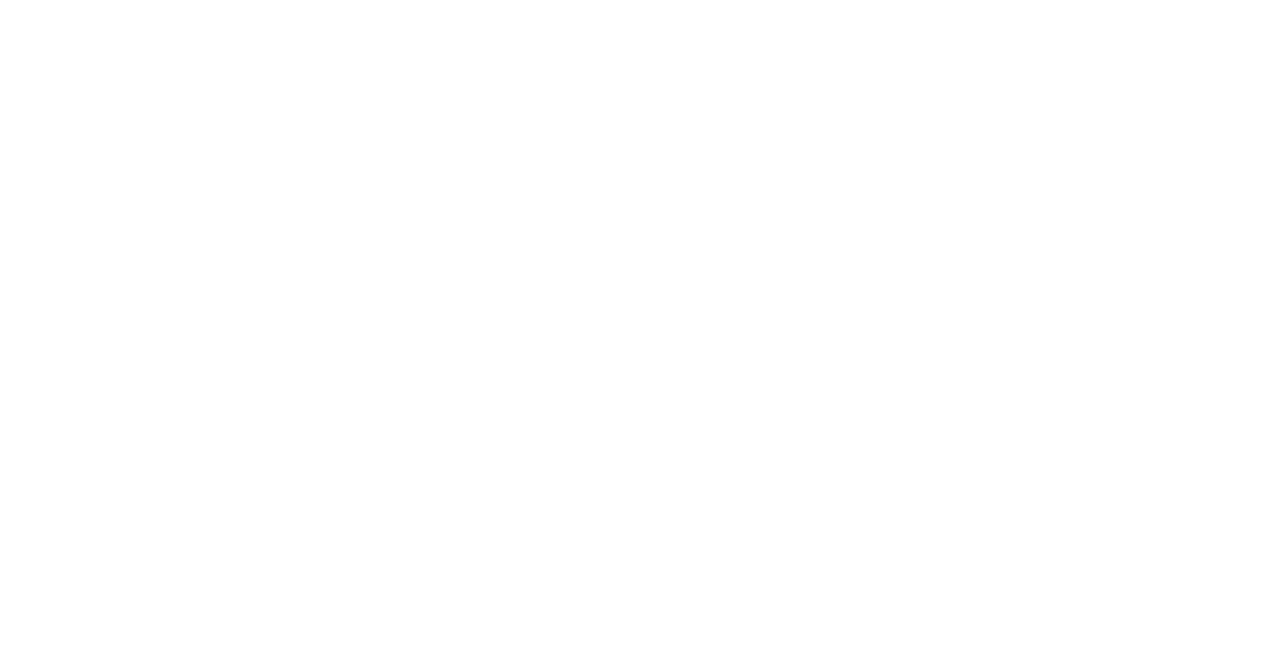Pinpoint the bounding box coordinates of the element that must be clicked to accomplish the following instruction: "read about Women in Happyland: Navigating Gender Issues in a Slum Society". The coordinates should be in the format of four float numbers between 0 and 1, i.e., [left, top, right, bottom].

[0.062, 0.084, 0.477, 0.113]